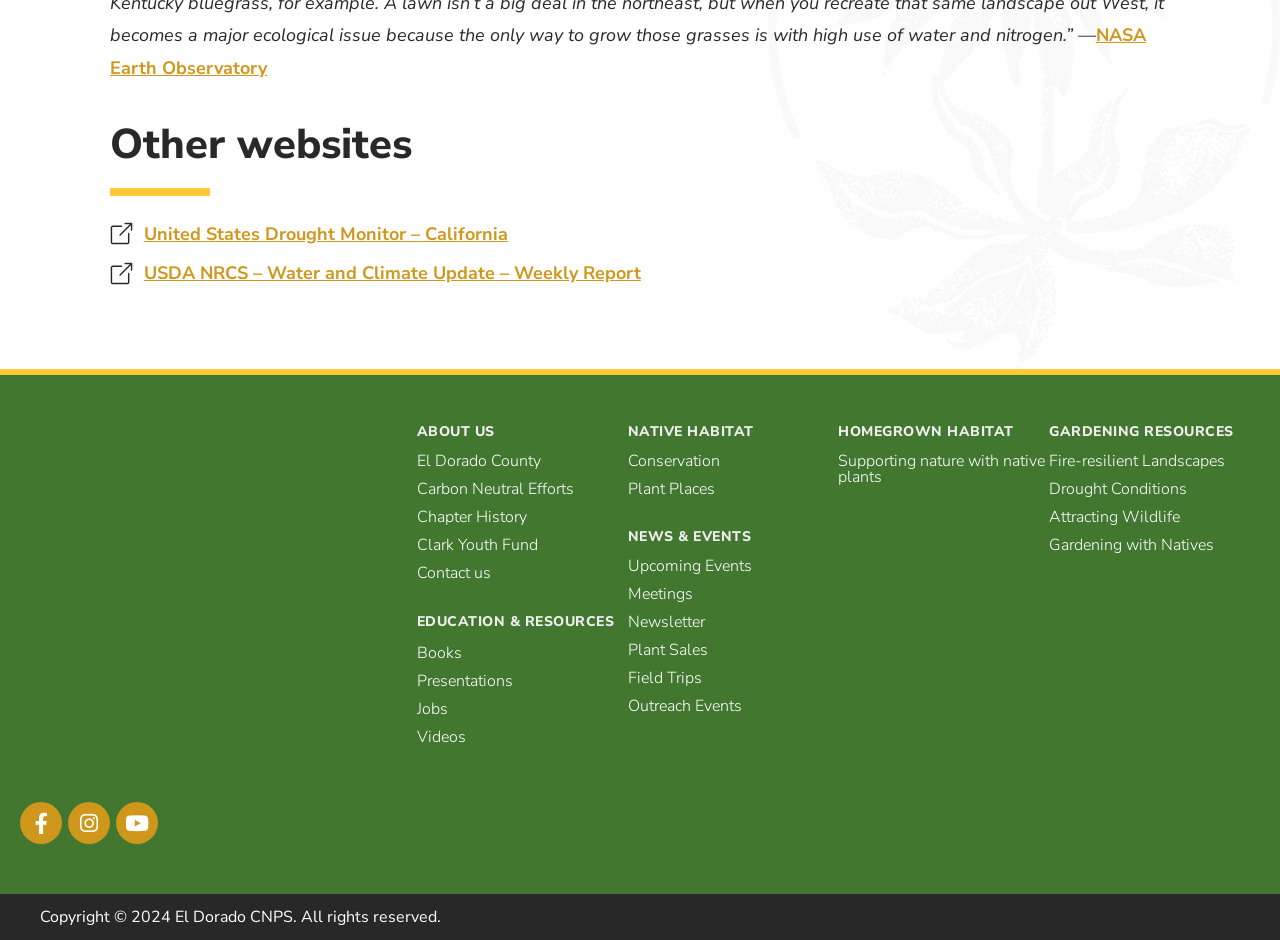What is the name of the organization?
Examine the image closely and answer the question with as much detail as possible.

I found the answer by looking at the copyright information at the bottom of the webpage, which states 'Copyright © 2024 El Dorado CNPS. All rights reserved.' This suggests that the organization's name is El Dorado CNPS.